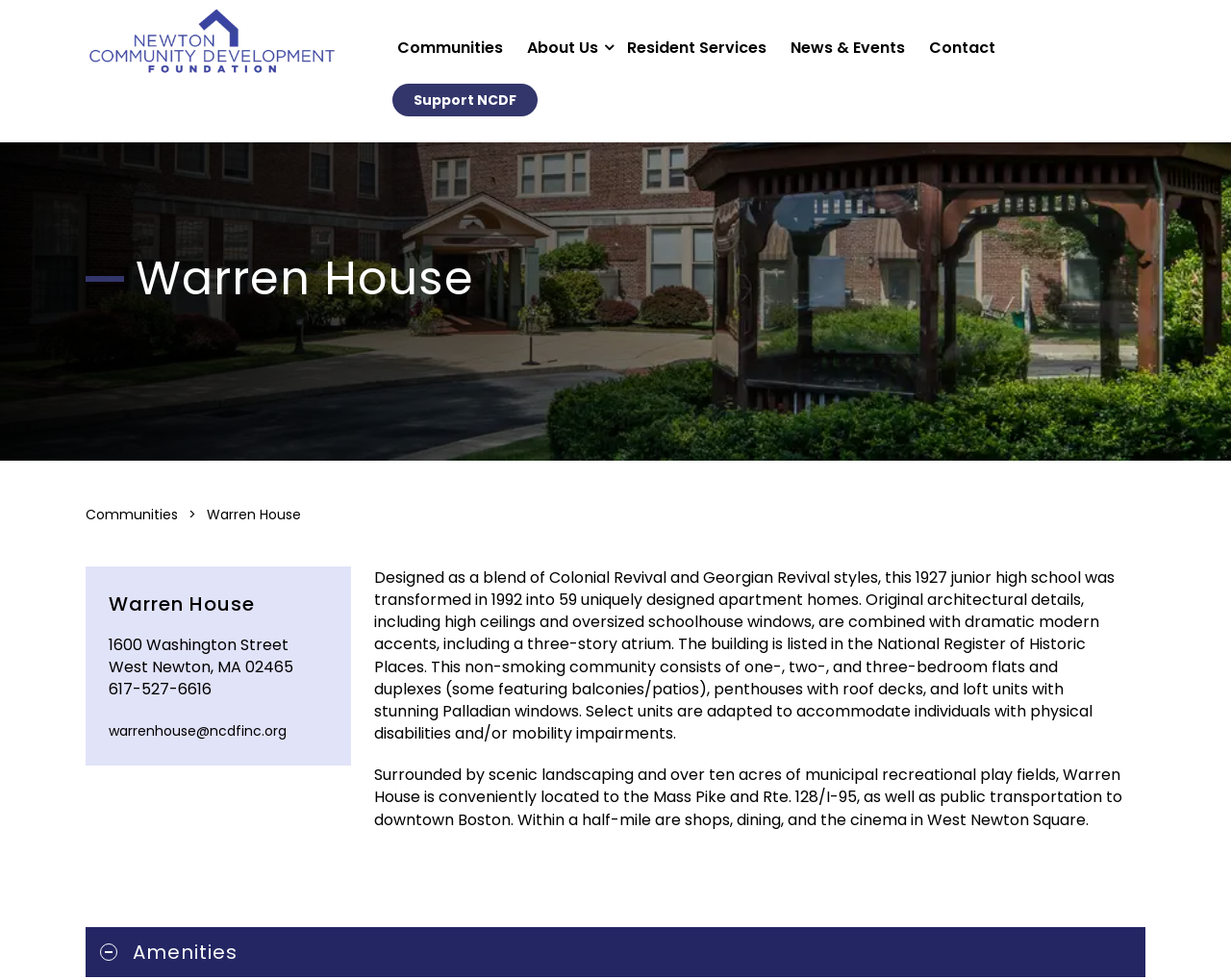What is the address of Warren House?
Based on the screenshot, provide a one-word or short-phrase response.

1600 Washington Street